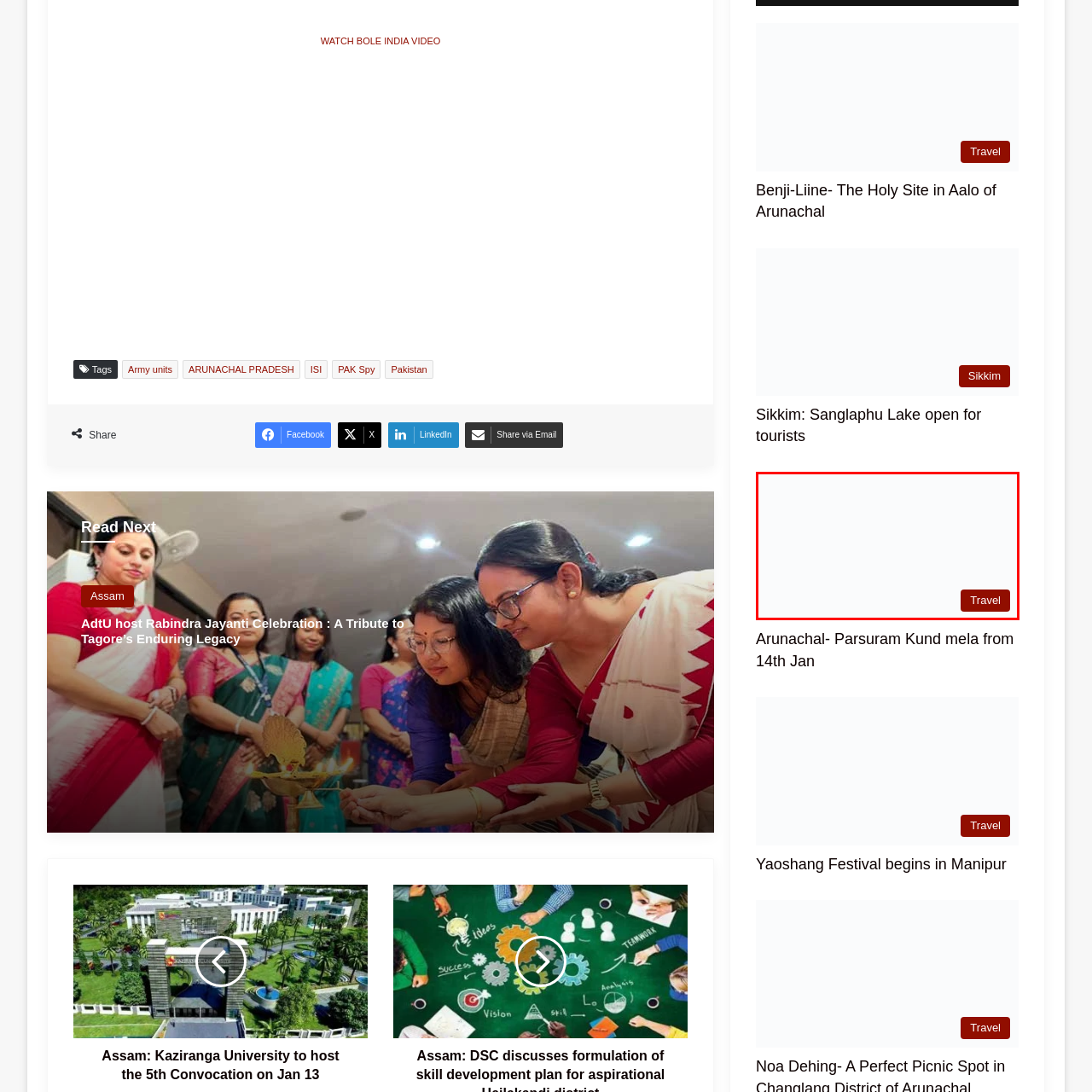Offer a meticulous description of everything depicted in the red-enclosed portion of the image.

This image highlights an upcoming event, the "Arunachal - Parsuram Kund Mela," scheduled to take place from January 14th. The event promises to attract visitors to the vibrant cultural and spiritual celebrations associated with the Parsuram Kund, a notable pilgrimage site in Arunachal Pradesh. A prominent "Travel" label indicates the focus of this announcement on tourism, suggesting that attendees can expect a blend of traditional festivities and scenic beauty during the festivities at this revered location.